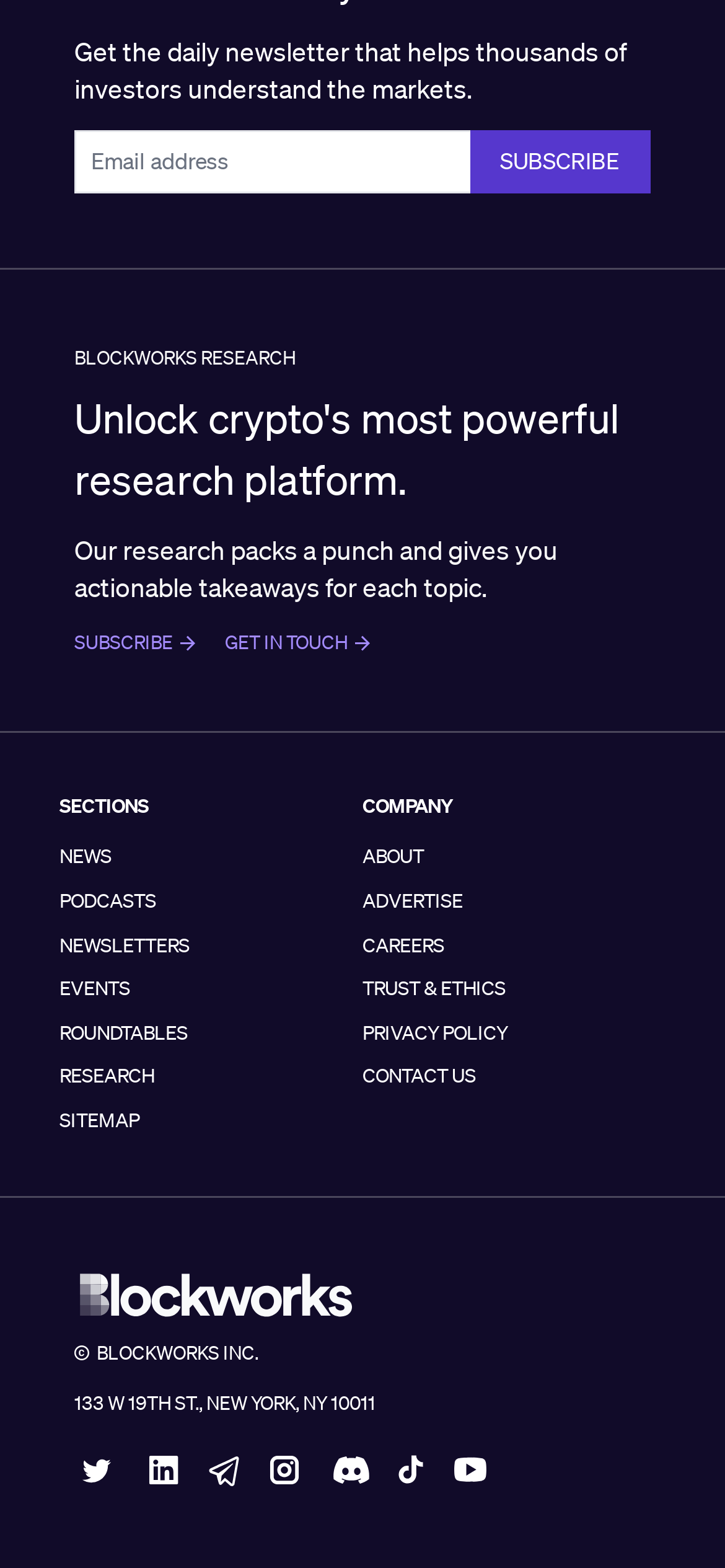Consider the image and give a detailed and elaborate answer to the question: 
What is the location of the company?

The company address is mentioned at the bottom of the webpage as '133 W 19TH ST., NEW YORK, NY 10011', indicating that the company is located in New York City.